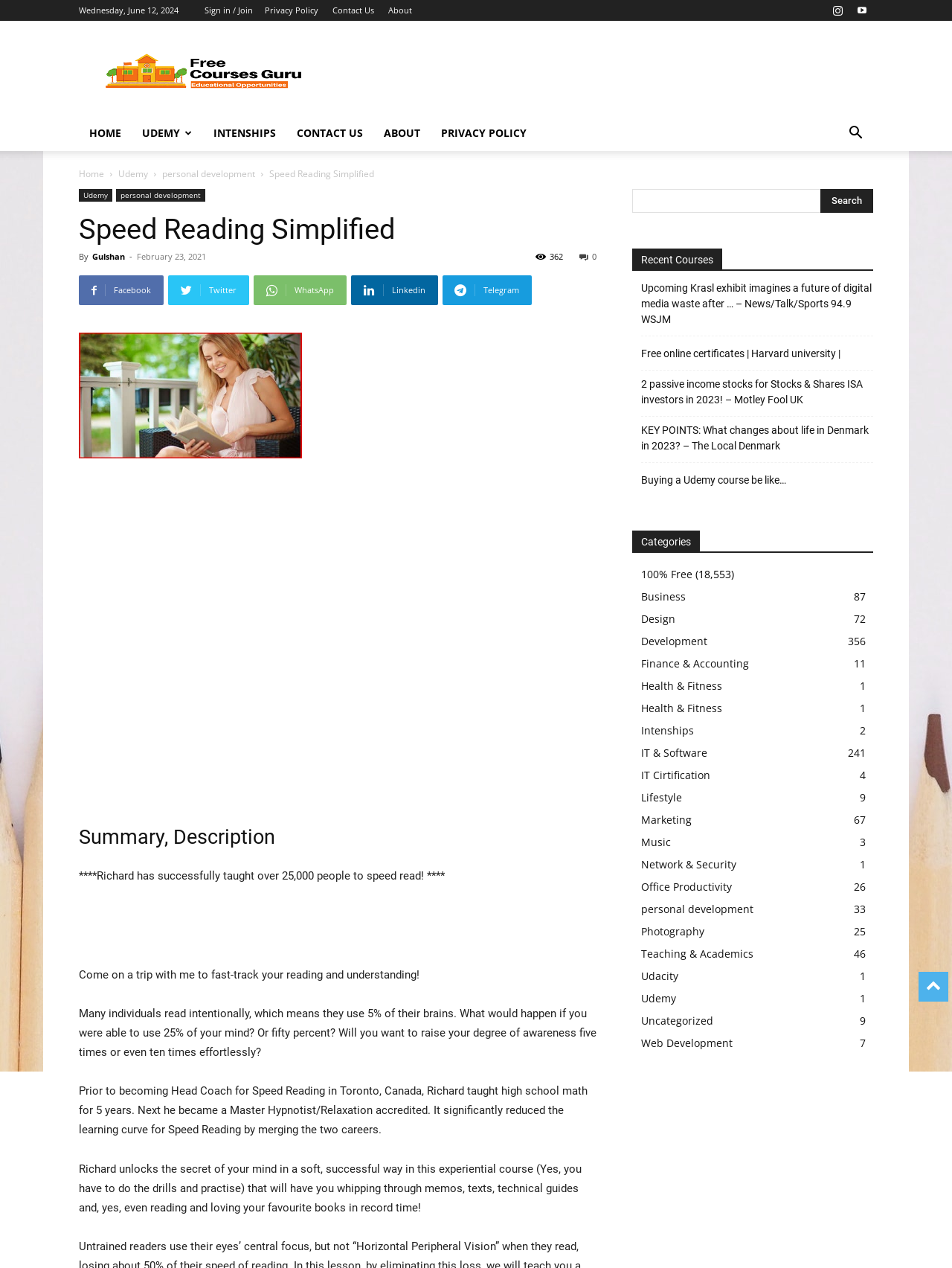Could you highlight the region that needs to be clicked to execute the instruction: "Search for a course"?

[0.664, 0.149, 0.905, 0.168]